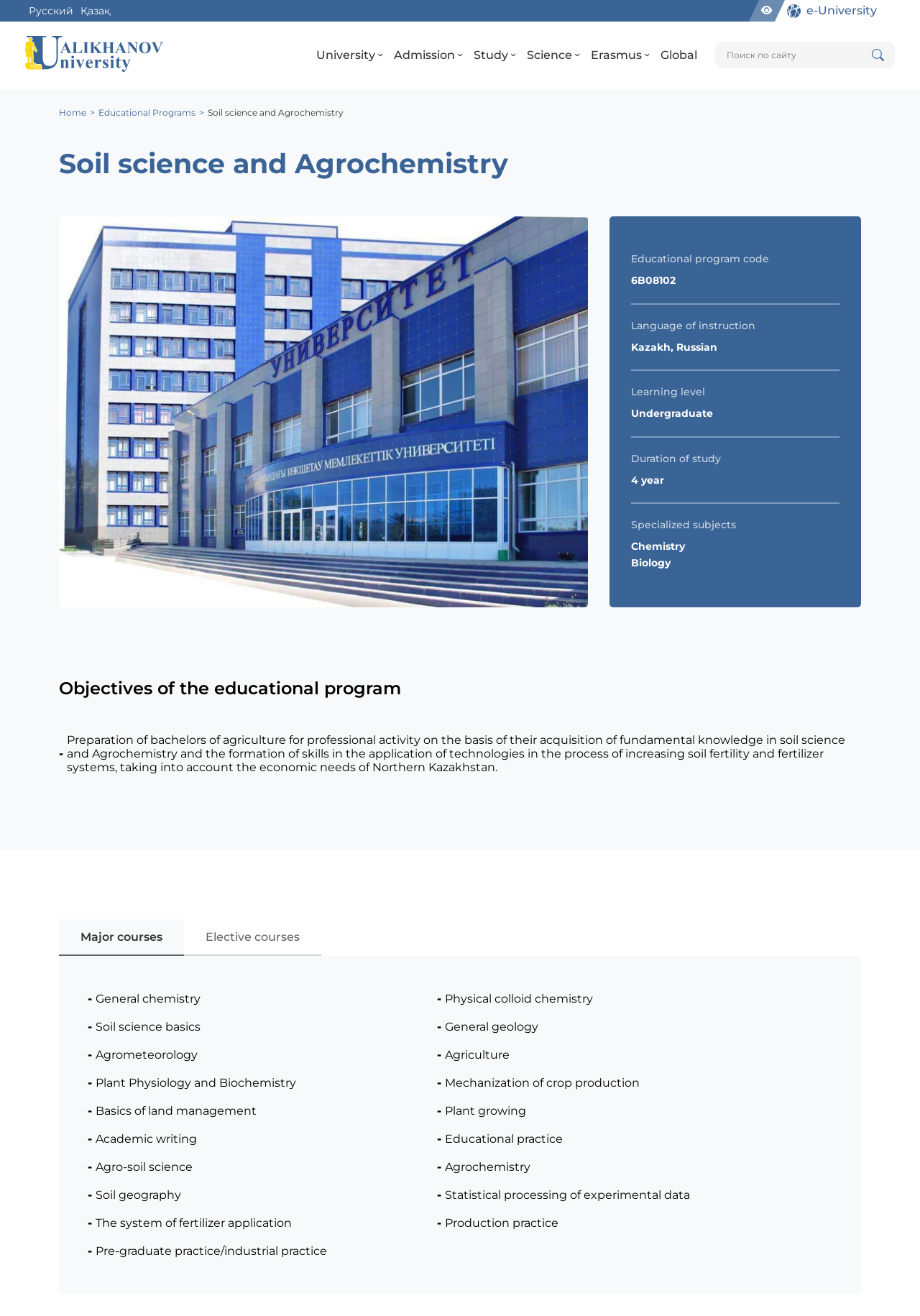Pinpoint the bounding box coordinates of the element you need to click to execute the following instruction: "Select a language". The bounding box should be represented by four float numbers between 0 and 1, in the format [left, top, right, bottom].

[0.031, 0.003, 0.08, 0.013]